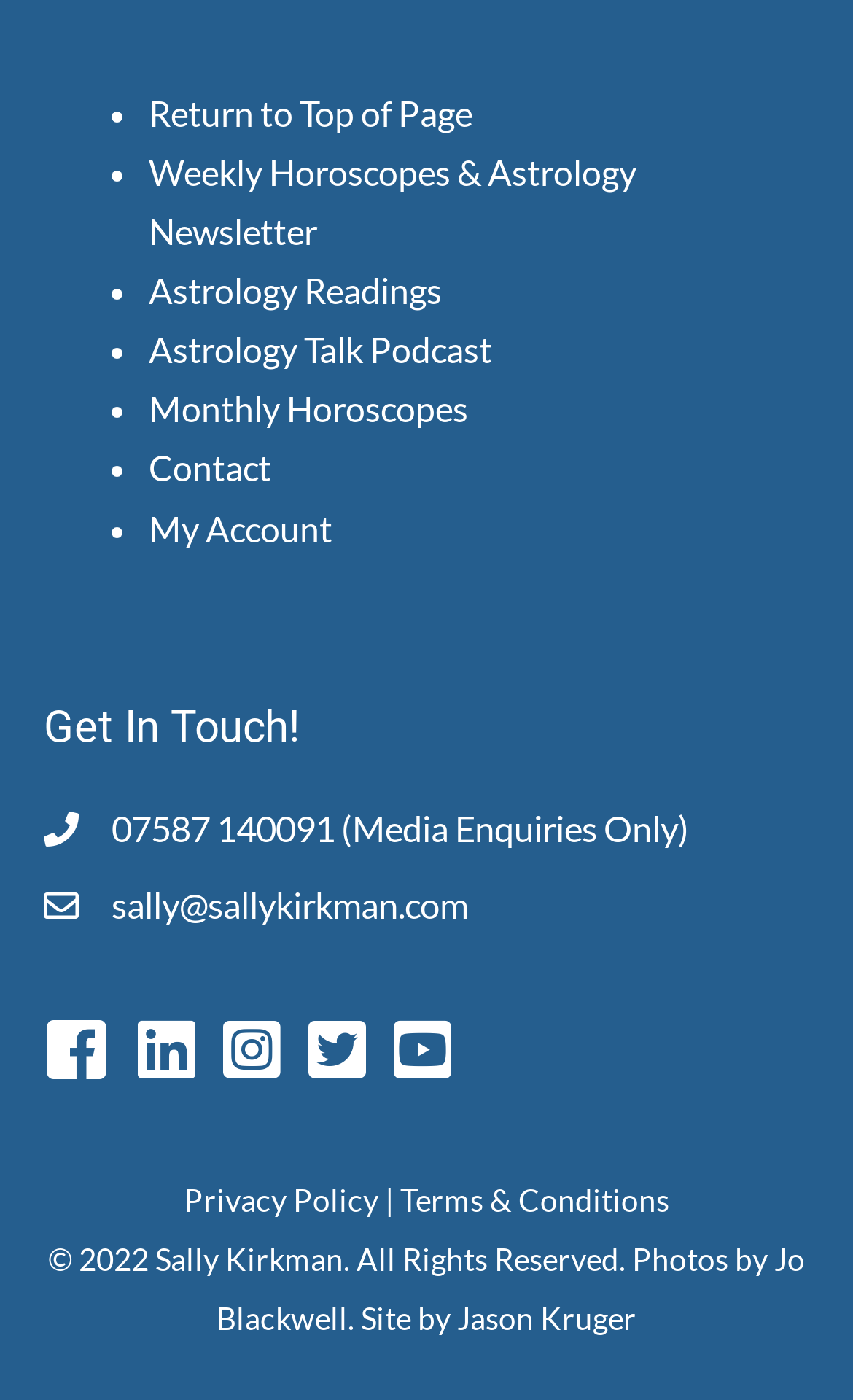What is the name of the person who created this webpage?
Utilize the information in the image to give a detailed answer to the question.

The name of the person who created this webpage is Sally Kirkman, as indicated by the copyright notice at the bottom of the webpage, which reads '© 2022 Sally Kirkman. All Rights Reserved'.